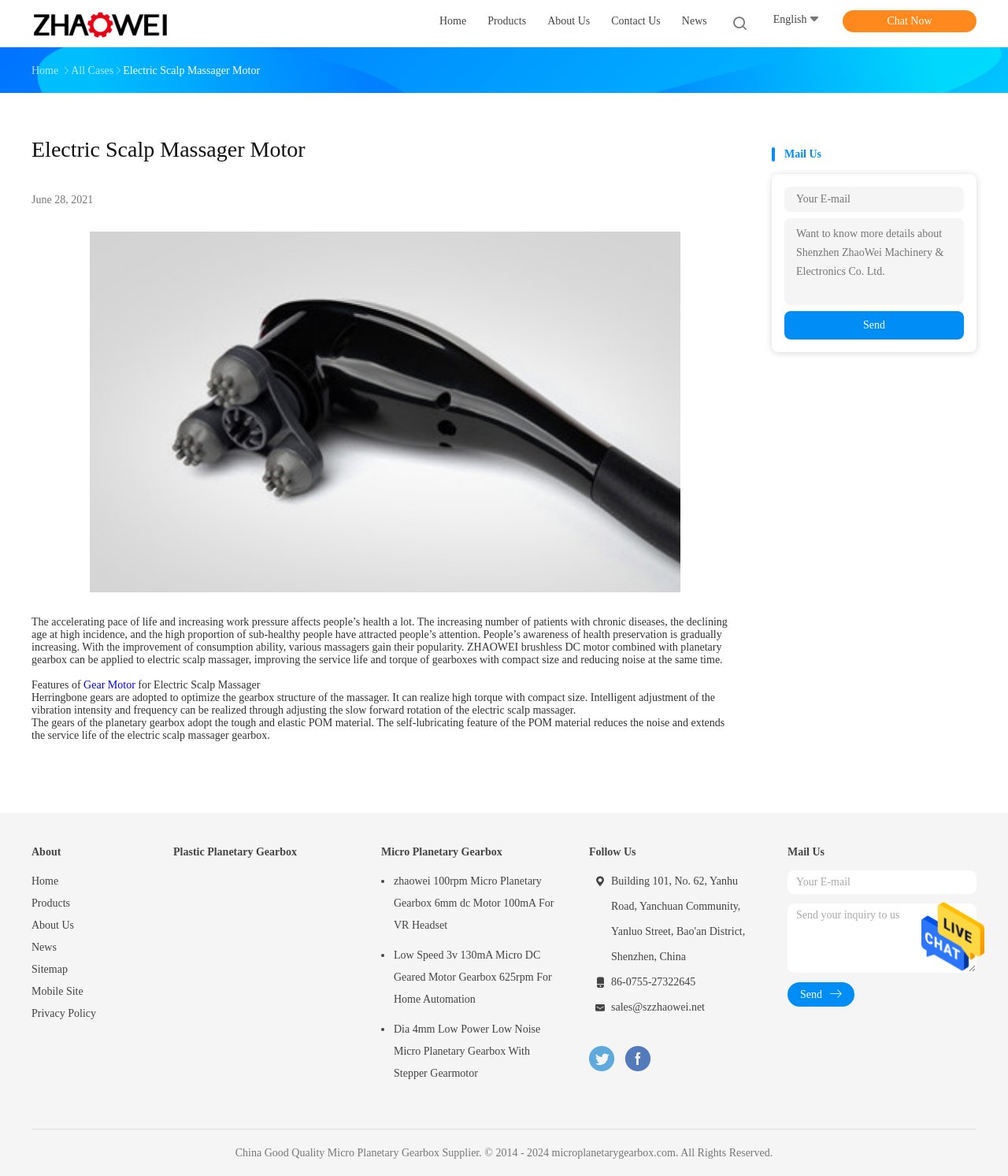Locate the bounding box of the UI element described in the following text: "Contact Us".

[0.606, 0.011, 0.655, 0.029]